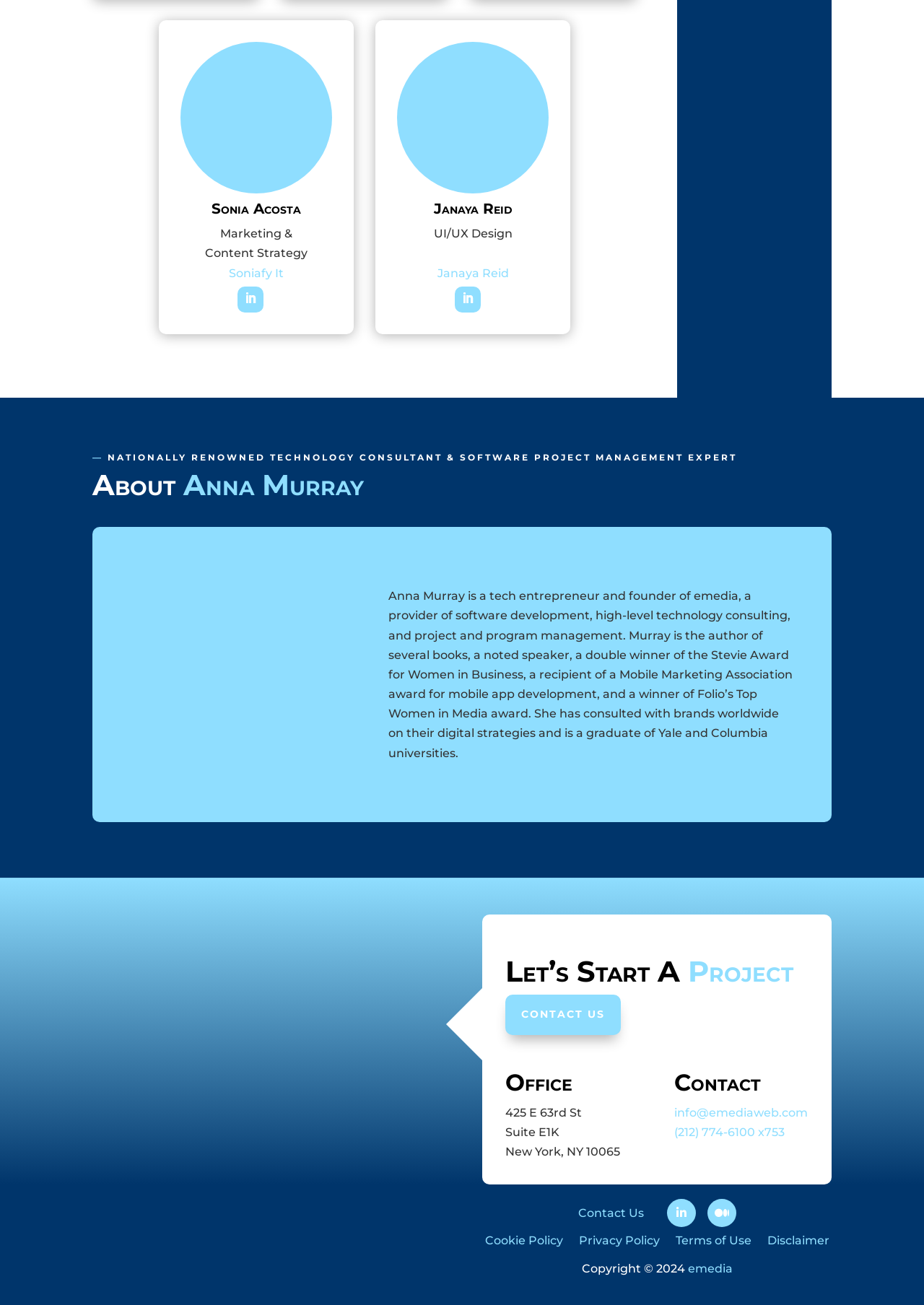Pinpoint the bounding box coordinates of the element to be clicked to execute the instruction: "Contact Anna Murray".

[0.73, 0.847, 0.875, 0.858]